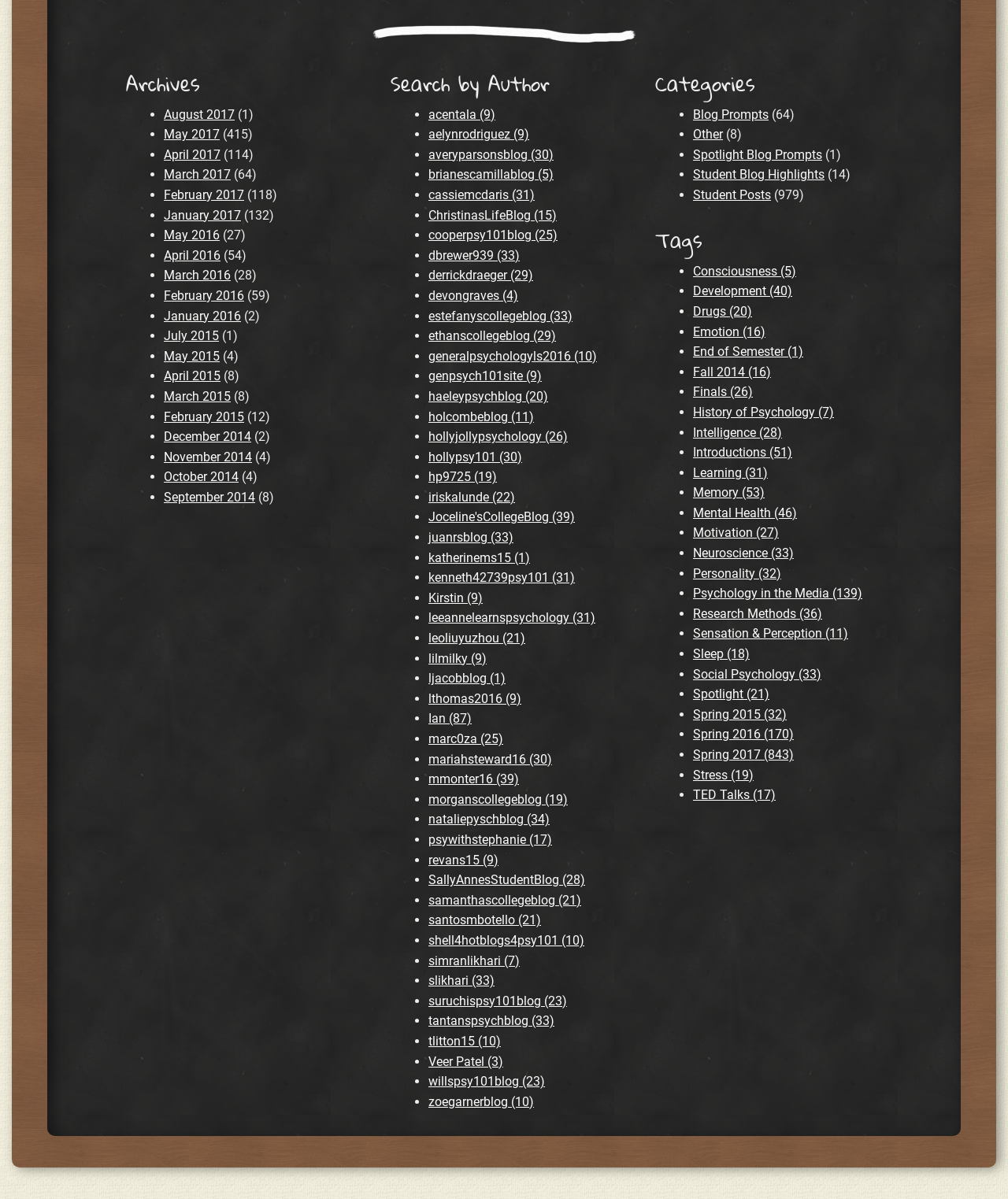How many authors are listed under the 'Search by Author' section?
Please provide a comprehensive answer to the question based on the webpage screenshot.

By counting the number of link elements under the 'Search by Author' section, I found that there are 10 authors listed, each with their name and number of posts.